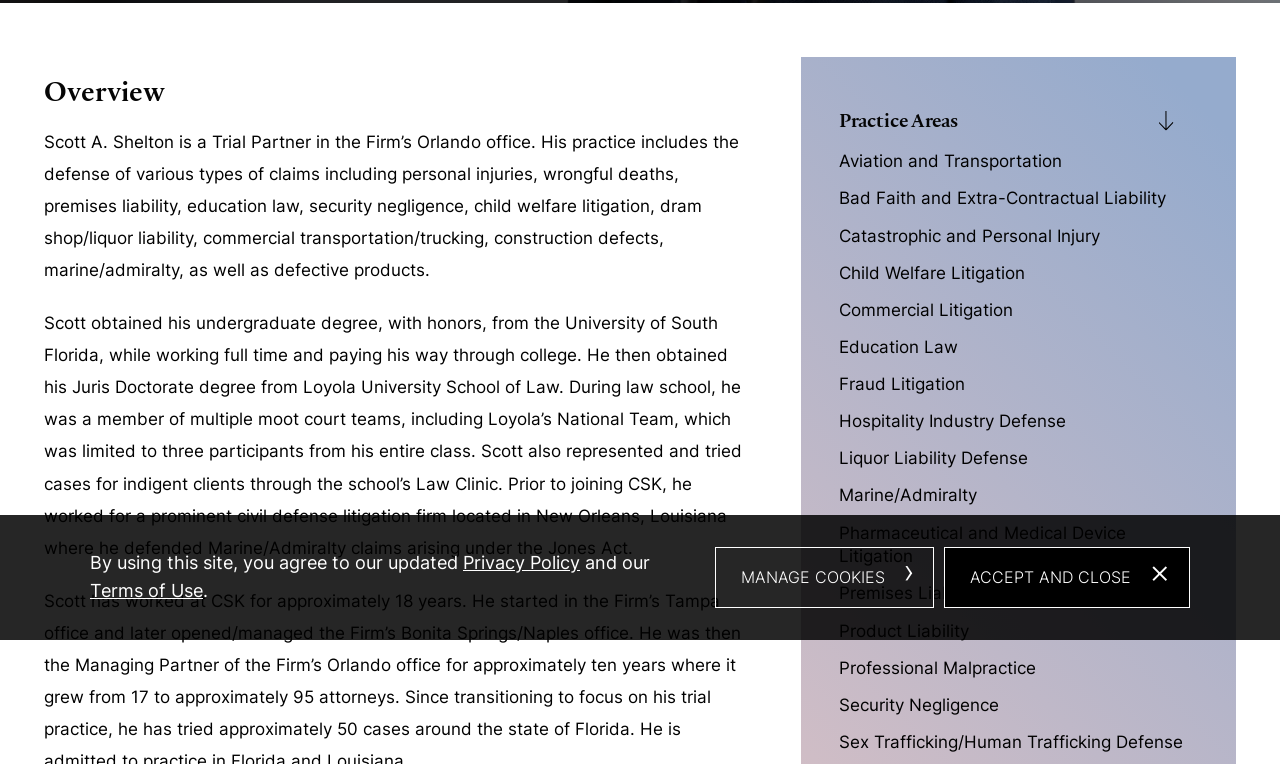Identify the bounding box coordinates for the UI element described by the following text: "Marine/Admiralty". Provide the coordinates as four float numbers between 0 and 1, in the format [left, top, right, bottom].

[0.656, 0.635, 0.764, 0.662]